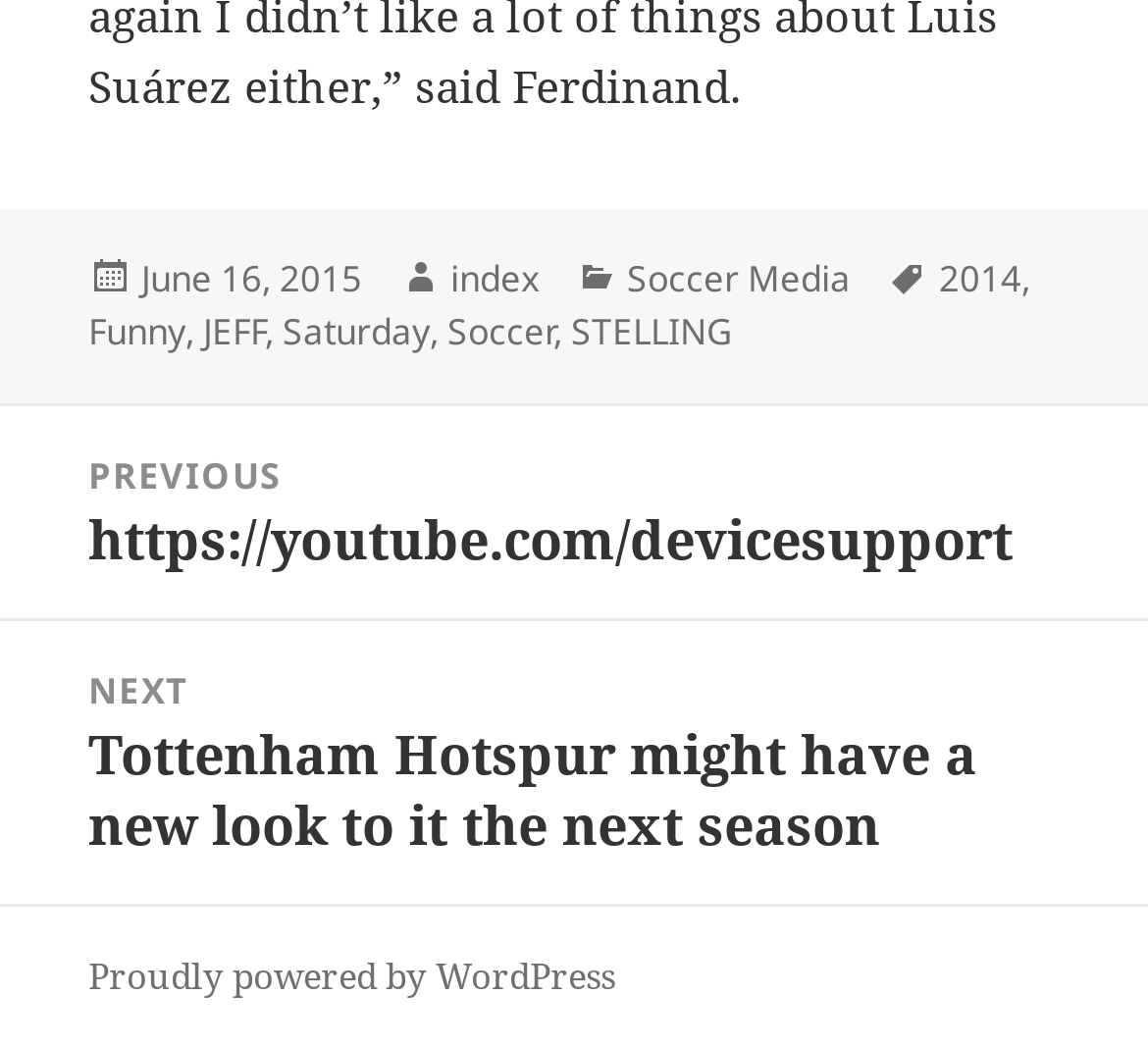What is the date of the post?
Provide a fully detailed and comprehensive answer to the question.

The date of the post can be found in the footer section, where it says 'Posted on' followed by the date 'June 16, 2015'.